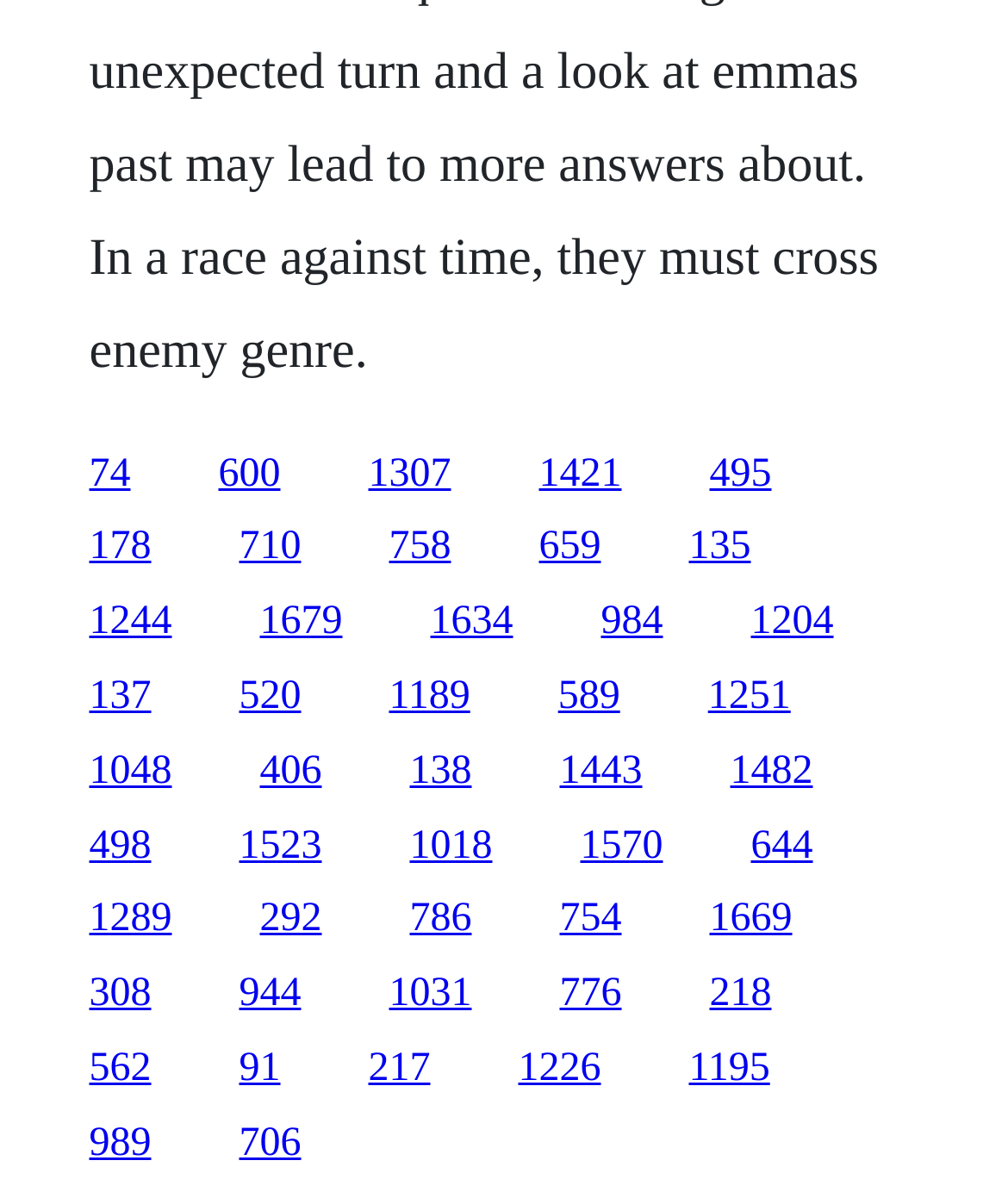Determine the coordinates of the bounding box for the clickable area needed to execute this instruction: "Call 660-736-4612".

None